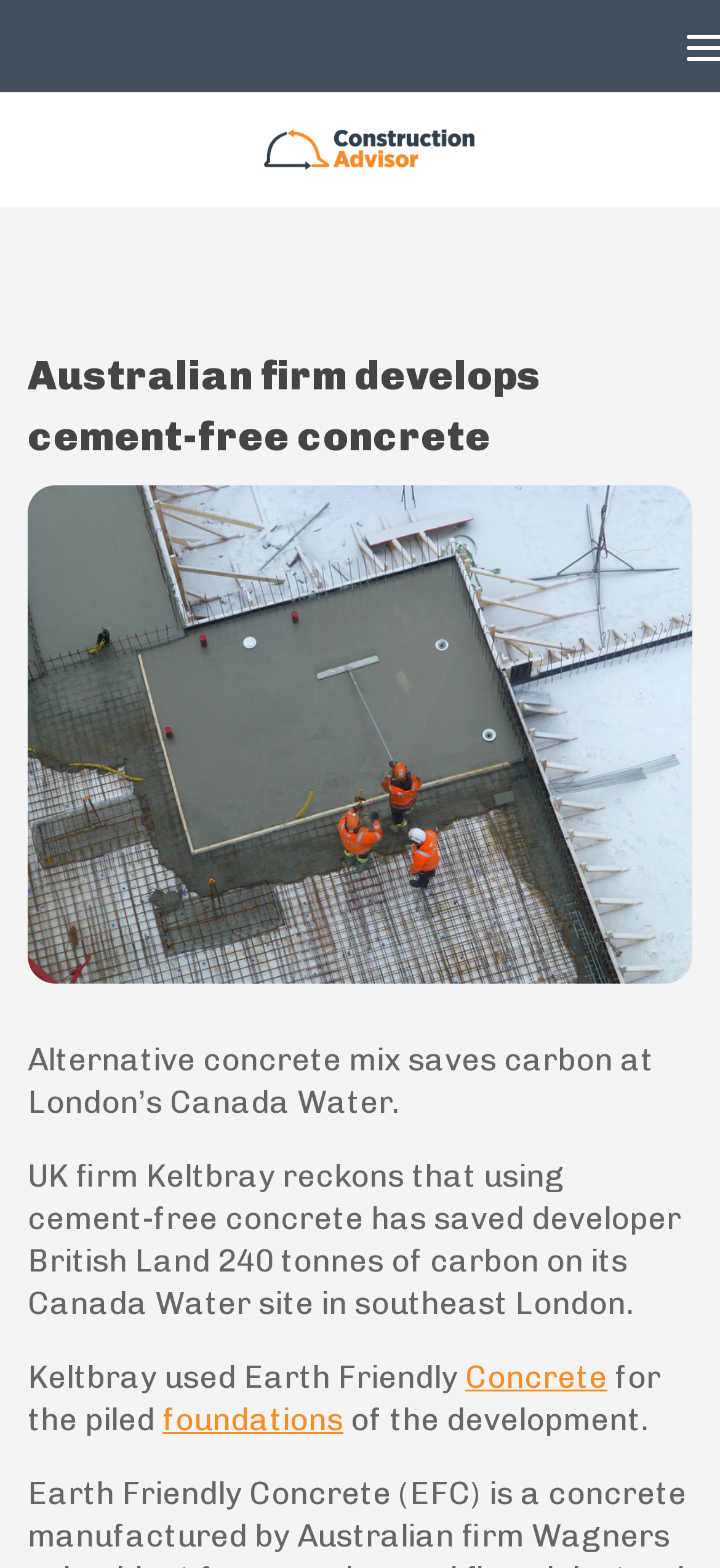What is the company that developed cement-free concrete?
Based on the image, please offer an in-depth response to the question.

By reading the text, I found that the company that developed cement-free concrete is Keltbray, which is mentioned in the sentence 'UK firm Keltbray reckons that using cement-free concrete has saved developer British Land 240 tonnes of carbon on its Canada Water site in southeast London.'